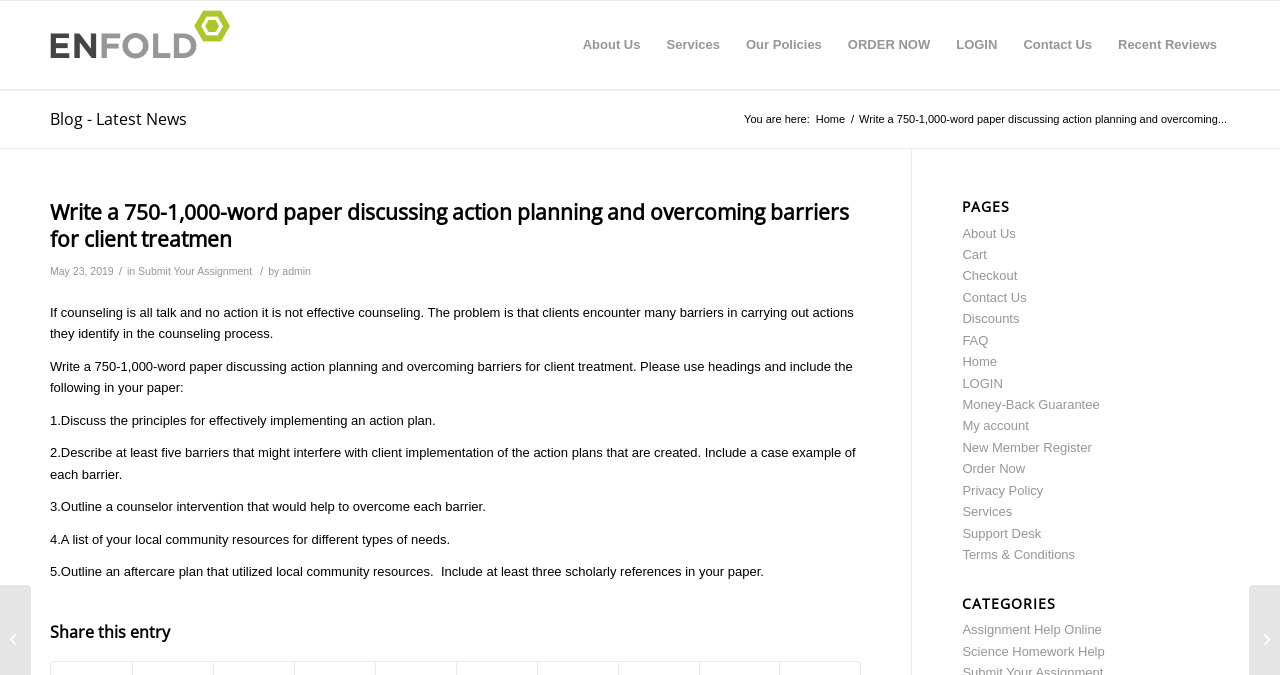What is the purpose of counseling?
Look at the webpage screenshot and answer the question with a detailed explanation.

The purpose of counseling is to be effective, as stated in the sentence 'If counseling is all talk and no action it is not effective counseling.' This implies that counseling should lead to action and results, rather than just being a conversation.